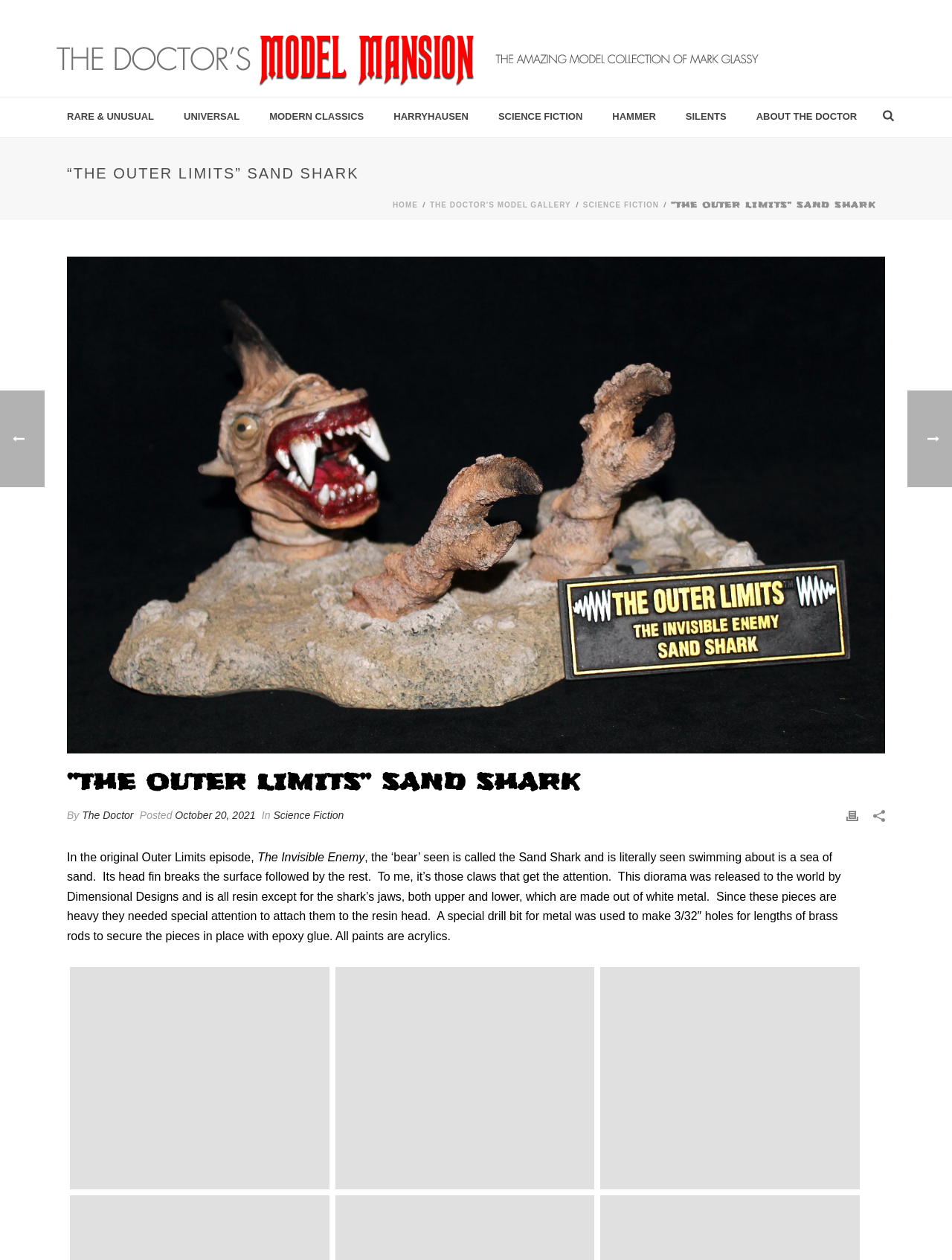Please identify the bounding box coordinates of where to click in order to follow the instruction: "Read the article about 'THE OUTER LIMITS' SAND SHARK".

[0.07, 0.768, 0.349, 0.949]